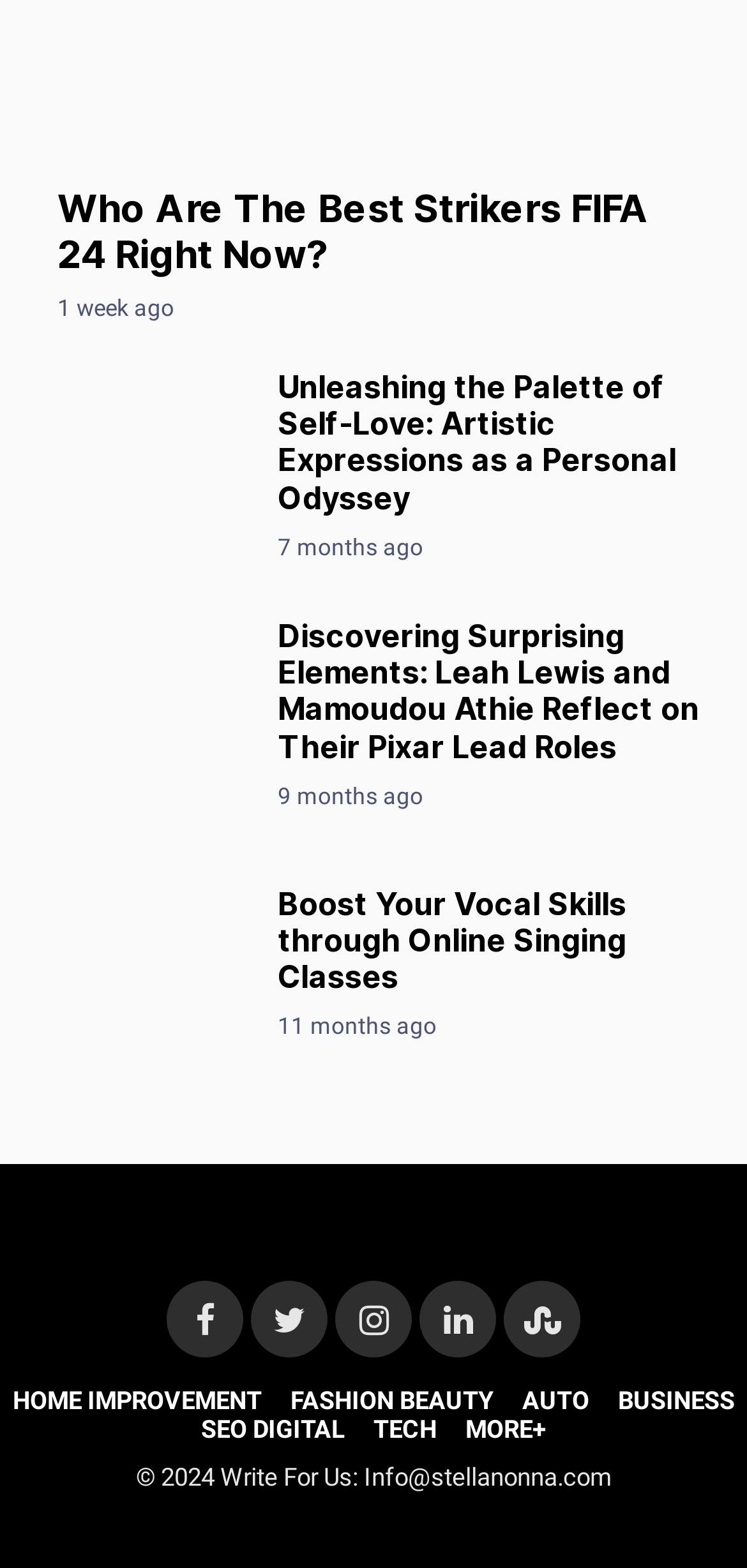What is the purpose of the links at the bottom of the webpage?
Deliver a detailed and extensive answer to the question.

The links at the bottom of the webpage, such as 'HOME IMPROVEMENT', 'FASHION BEAUTY', and 'AUTO', appear to be navigation links that allow users to access different categories or sections of the website.